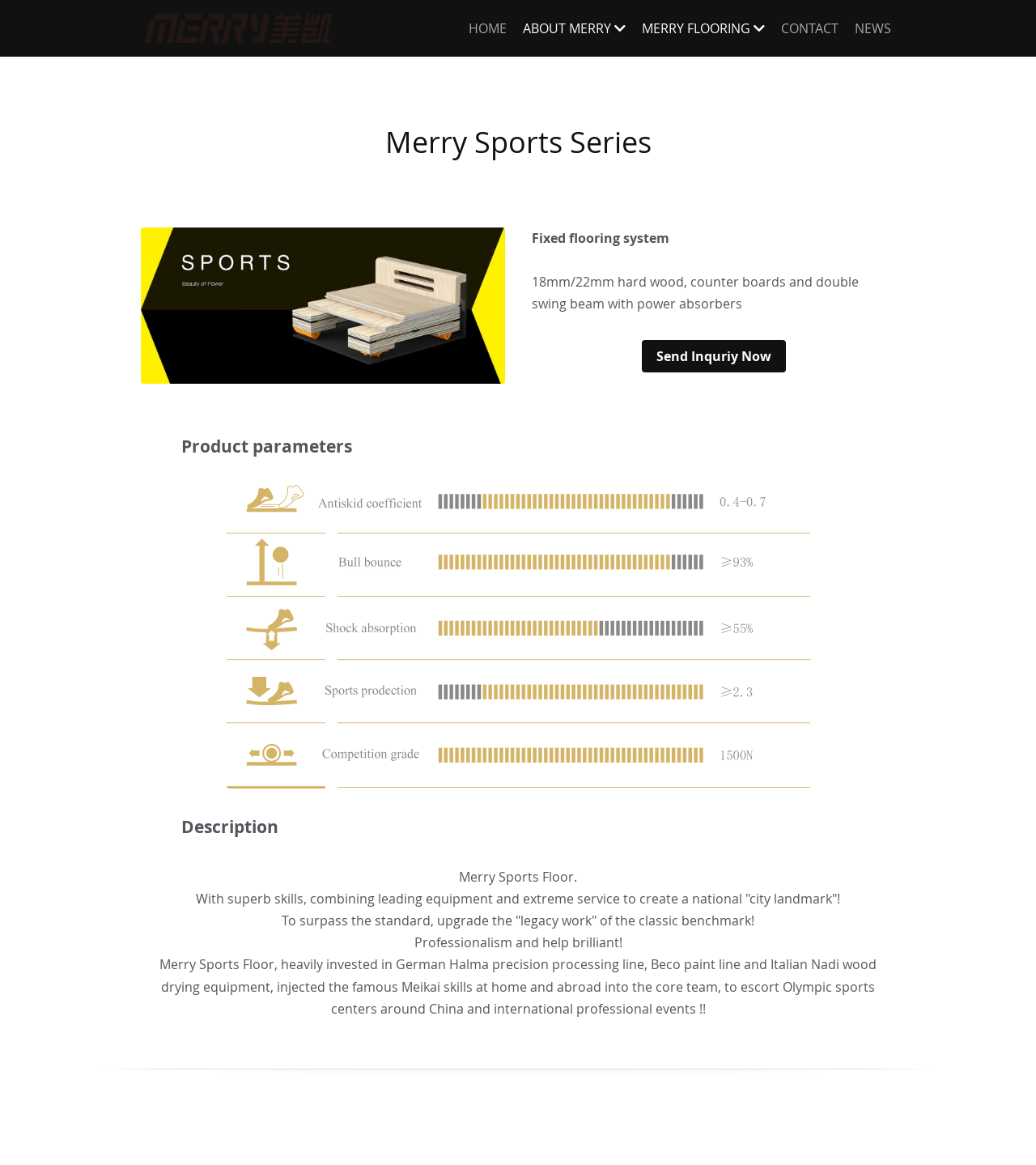Illustrate the webpage thoroughly, mentioning all important details.

The webpage is about Merry Sports Flooring, a professional production company specializing in sports flooring, wooden flooring, and sports wooden flooring. 

At the top, there is a navigation menu with four links: "HOME", "ABOUT MERRY", "CONTACT", and "NEWS", aligned horizontally and centered. 

Below the navigation menu, there is a large heading "Merry Sports Series" that spans the entire width of the page. 

On the left side, there is a broken image, and on the right side, there is a description of the company's product, "Fixed flooring system", with details about the materials and features. 

Underneath, there is a call-to-action link "Send Inquriy Now" and a section titled "Product parameters" with another broken image. 

Further down, there is a section titled "Description" with a brief introduction to Merry Sports Floor, followed by three paragraphs highlighting the company's skills, mission, and investments in advanced equipment and technology.